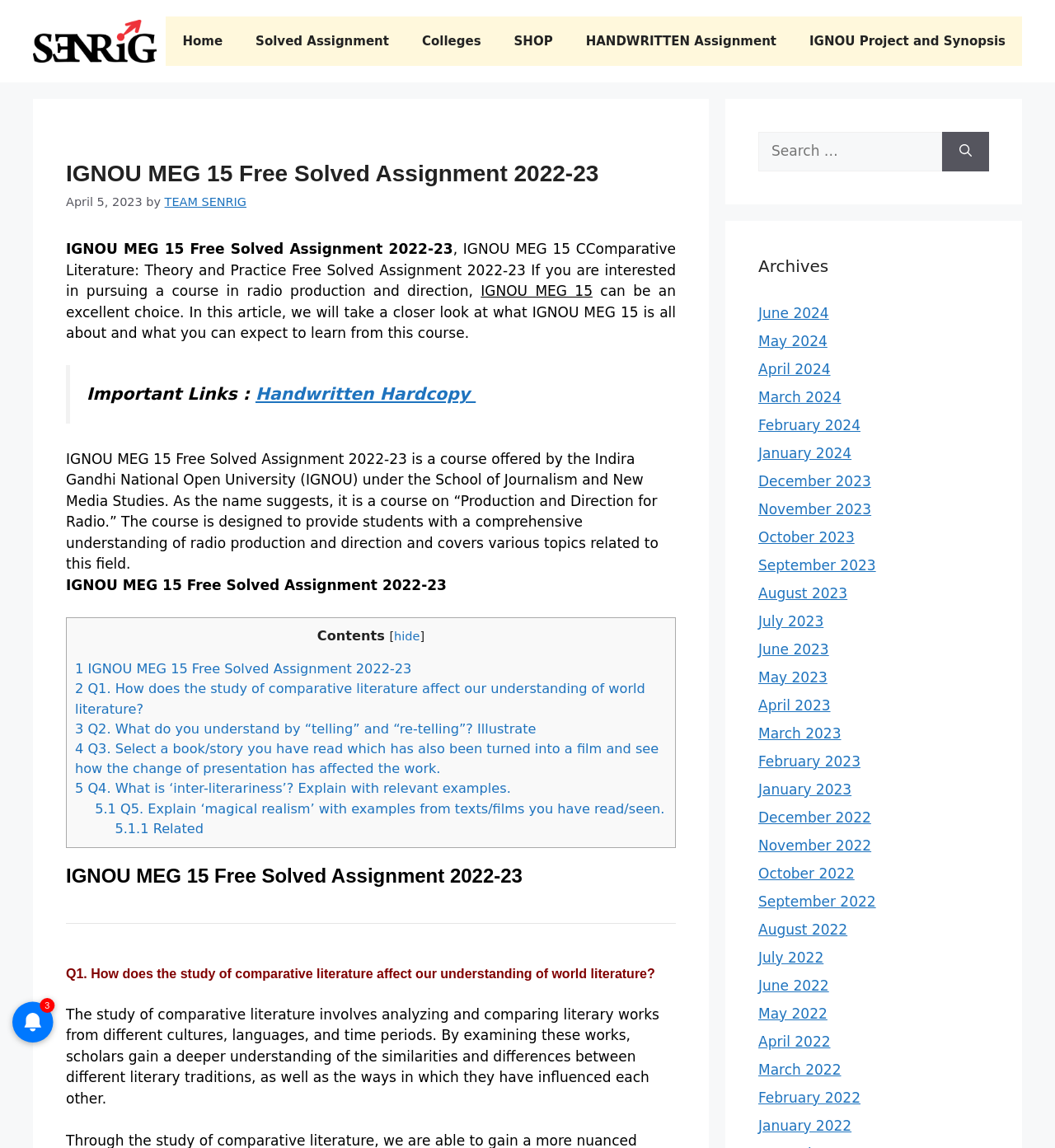Answer the question below in one word or phrase:
What is the purpose of the course IGNOU MEG 15?

To provide a comprehensive understanding of radio production and direction